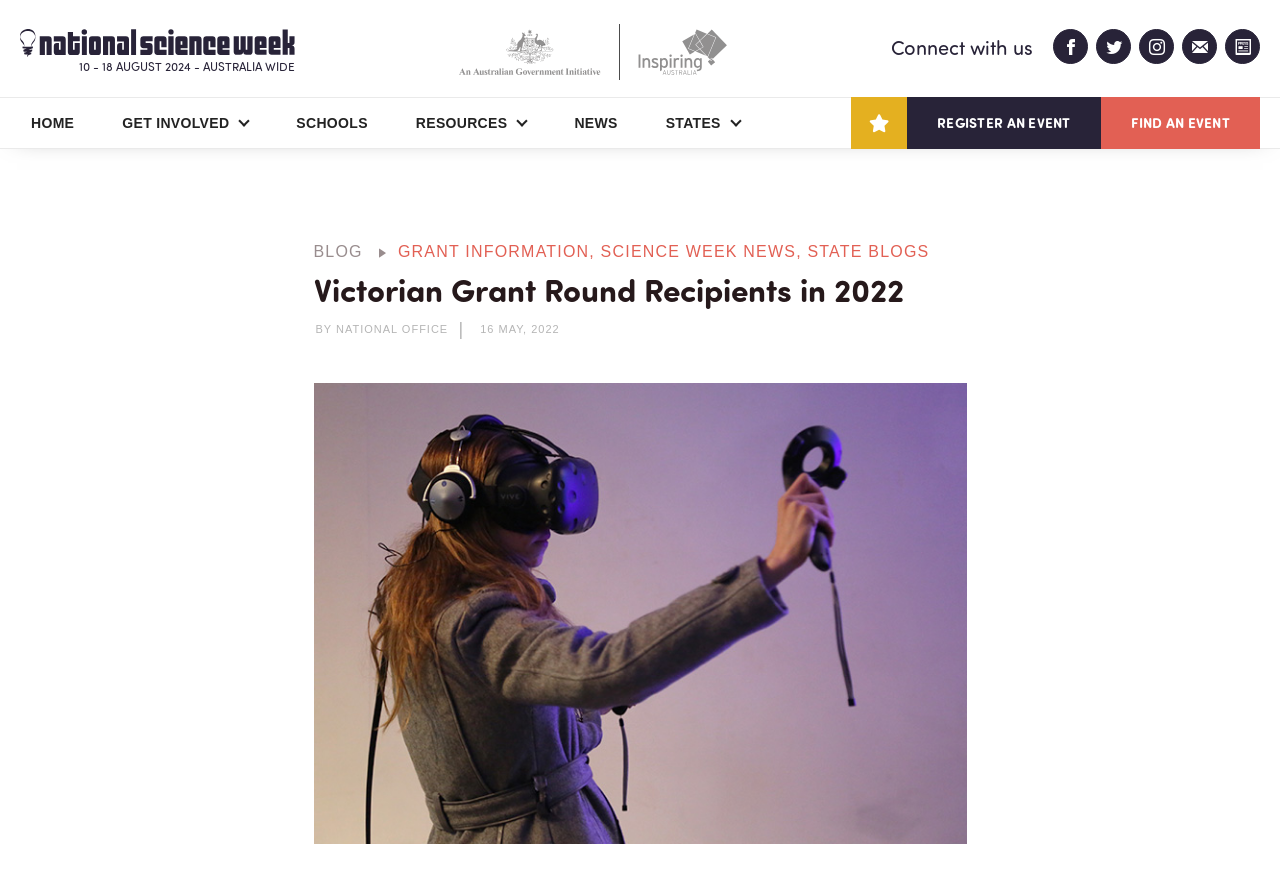Locate and provide the bounding box coordinates for the HTML element that matches this description: "Schools".

[0.223, 0.111, 0.296, 0.168]